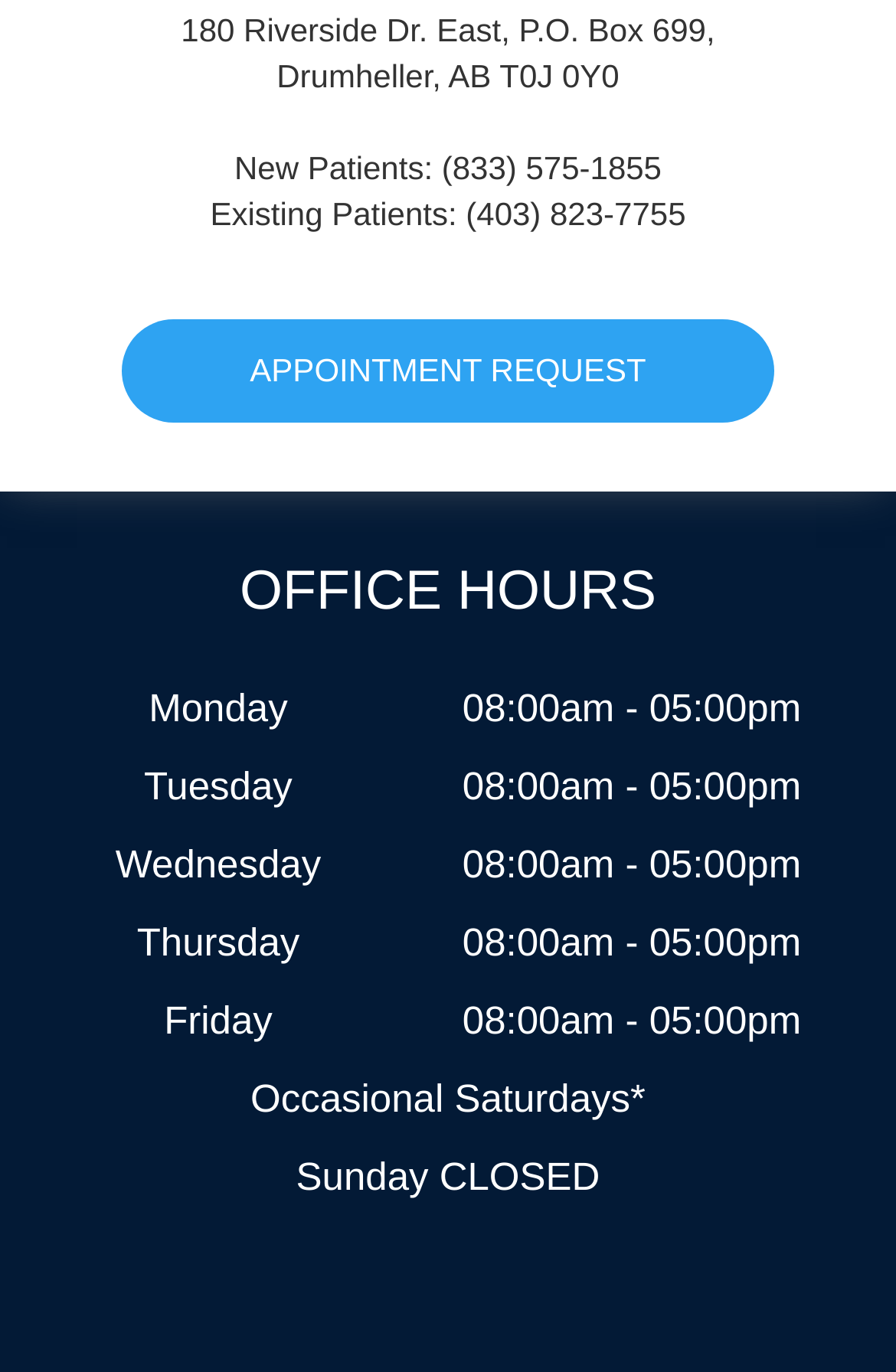Kindly determine the bounding box coordinates for the clickable area to achieve the given instruction: "View office hours".

[0.038, 0.408, 0.962, 0.456]